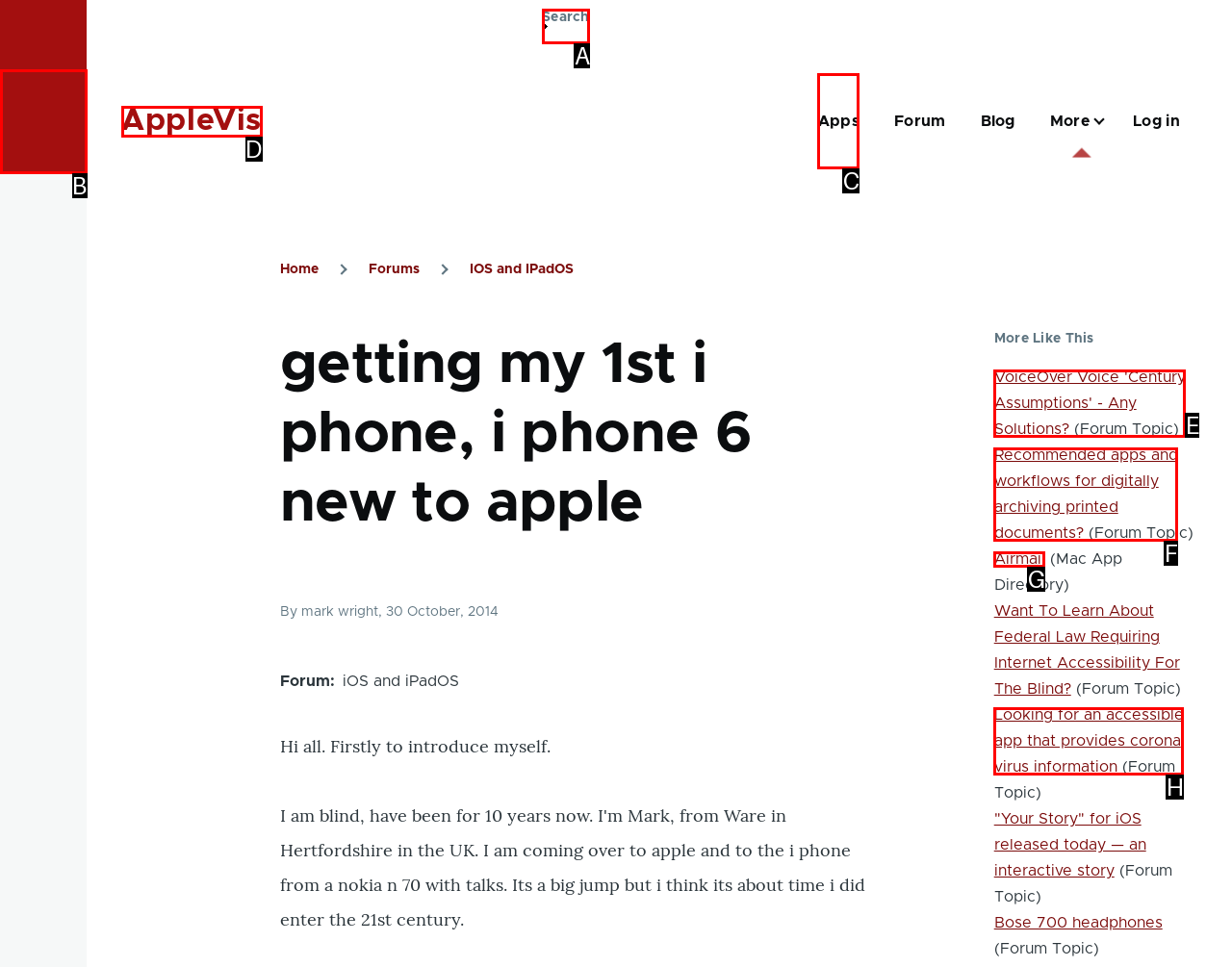Given the description: Apps, identify the HTML element that fits best. Respond with the letter of the correct option from the choices.

C